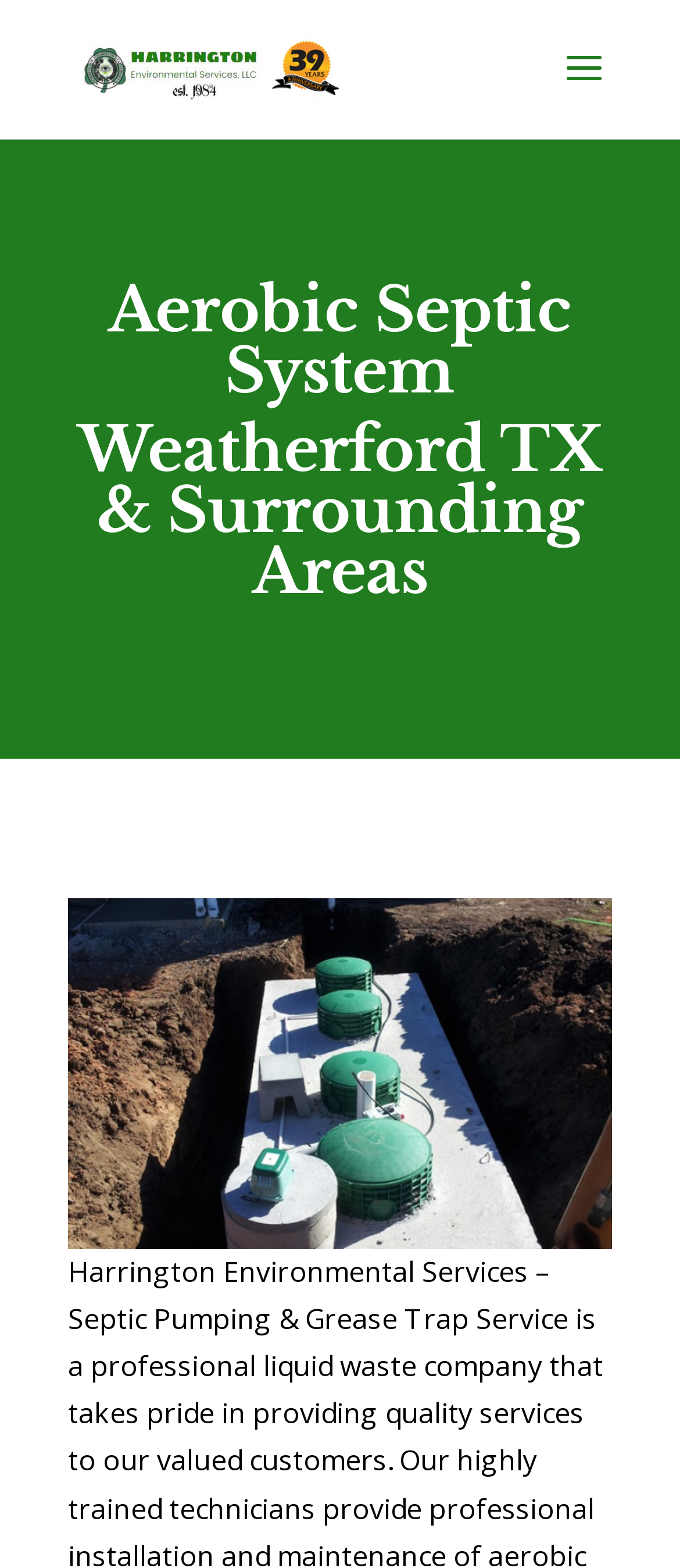Determine the title of the webpage and give its text content.

Aerobic Septic System